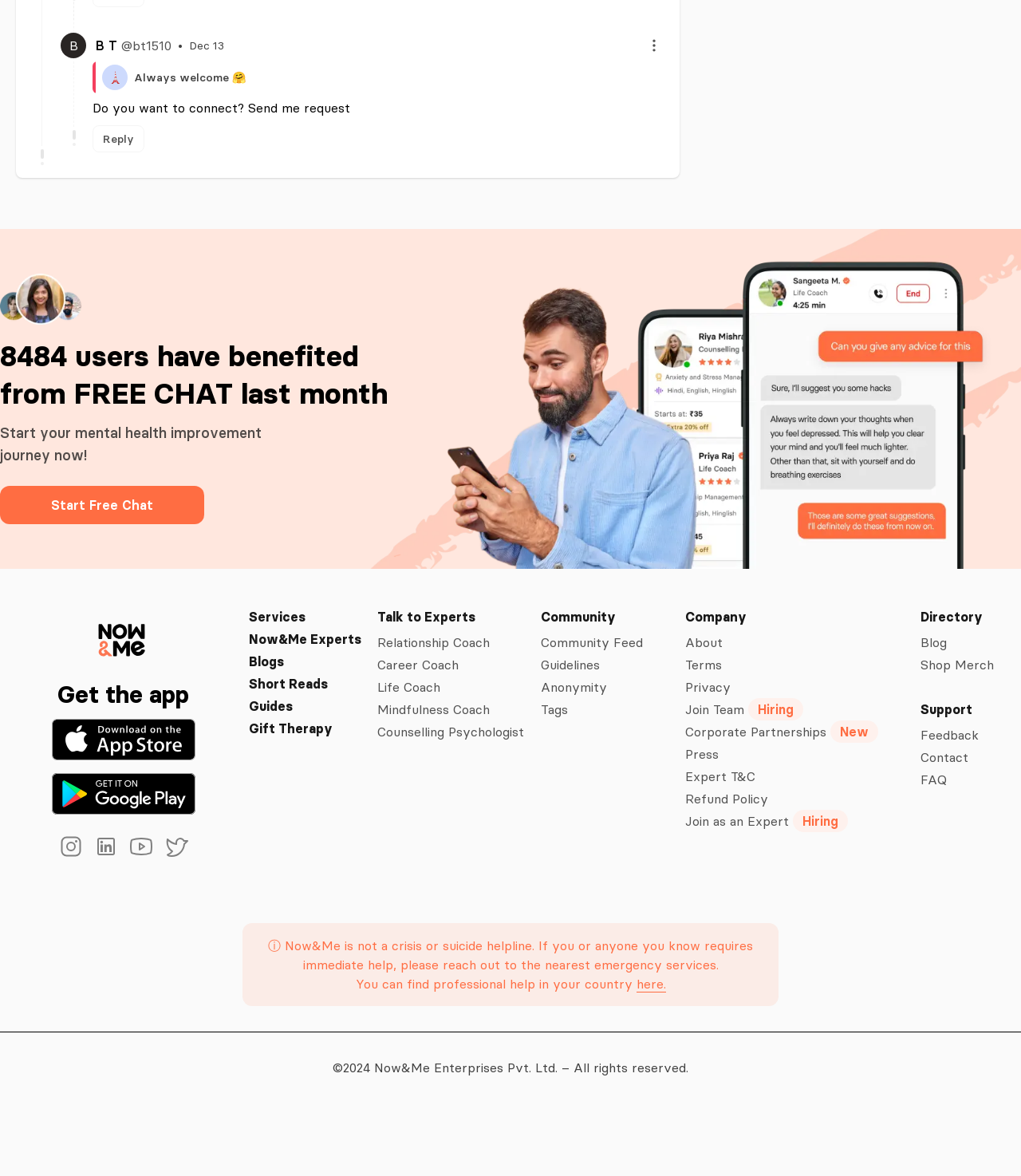Provide the bounding box coordinates for the area that should be clicked to complete the instruction: "Get the app".

[0.056, 0.578, 0.185, 0.603]